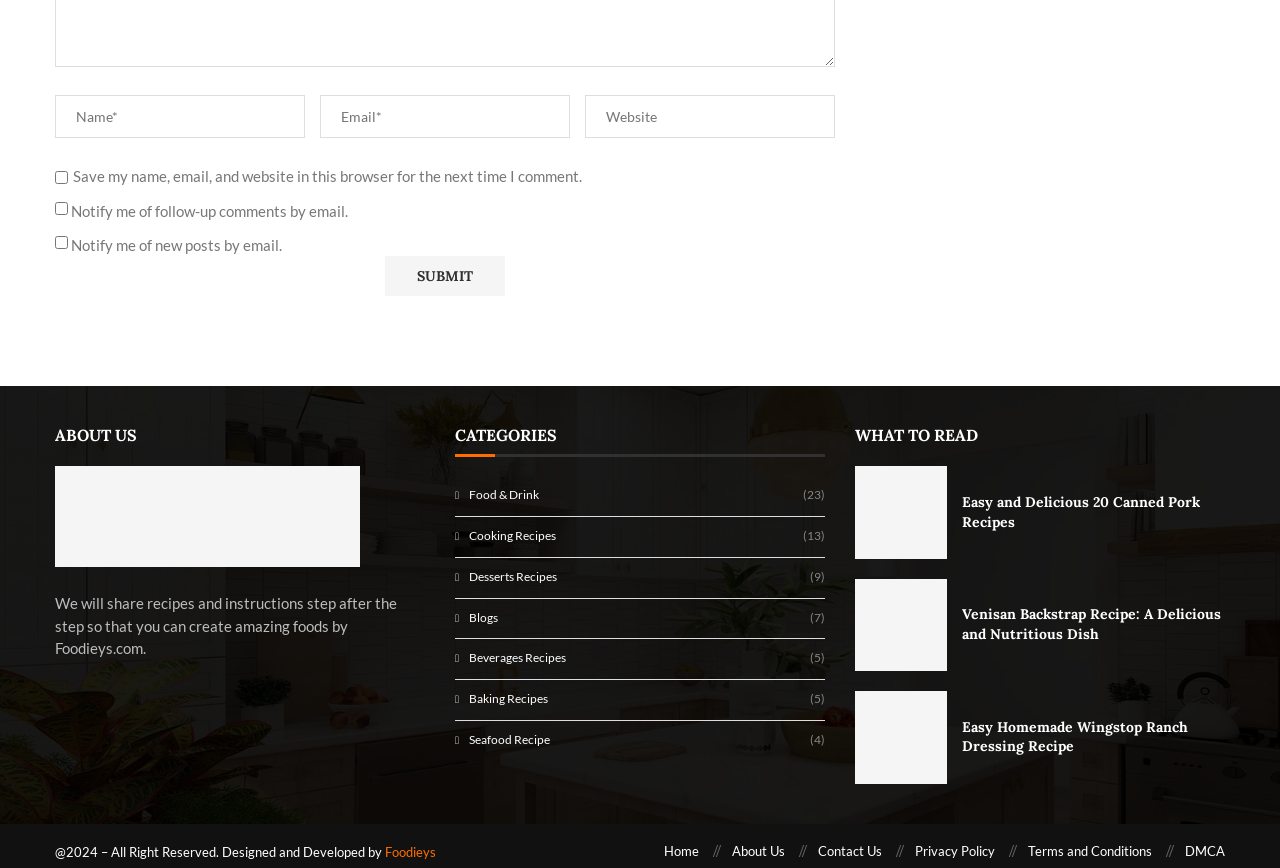Please reply with a single word or brief phrase to the question: 
What is the copyright year mentioned in the footer?

2024